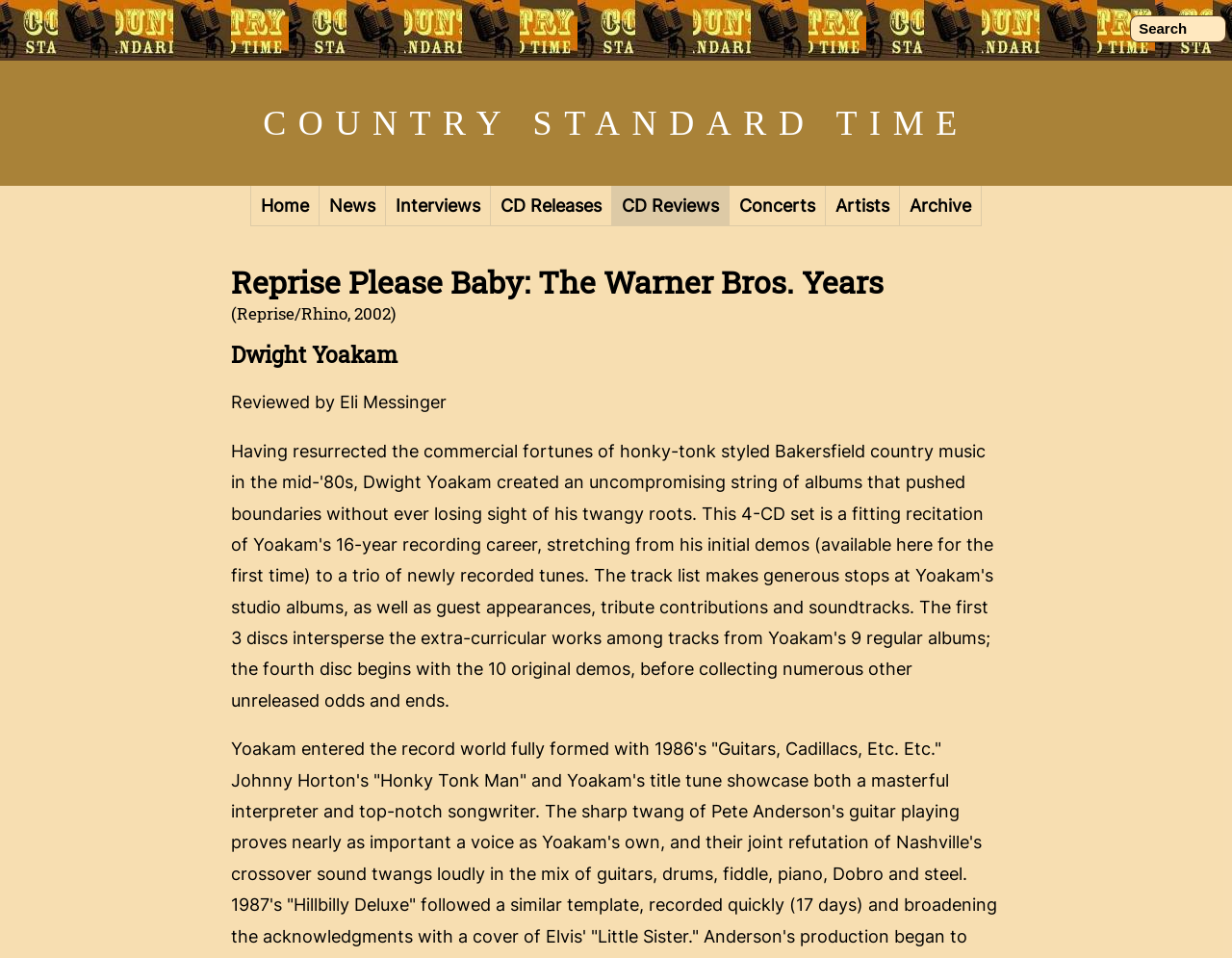Provide a brief response using a word or short phrase to this question:
What is the type of music website?

Country music